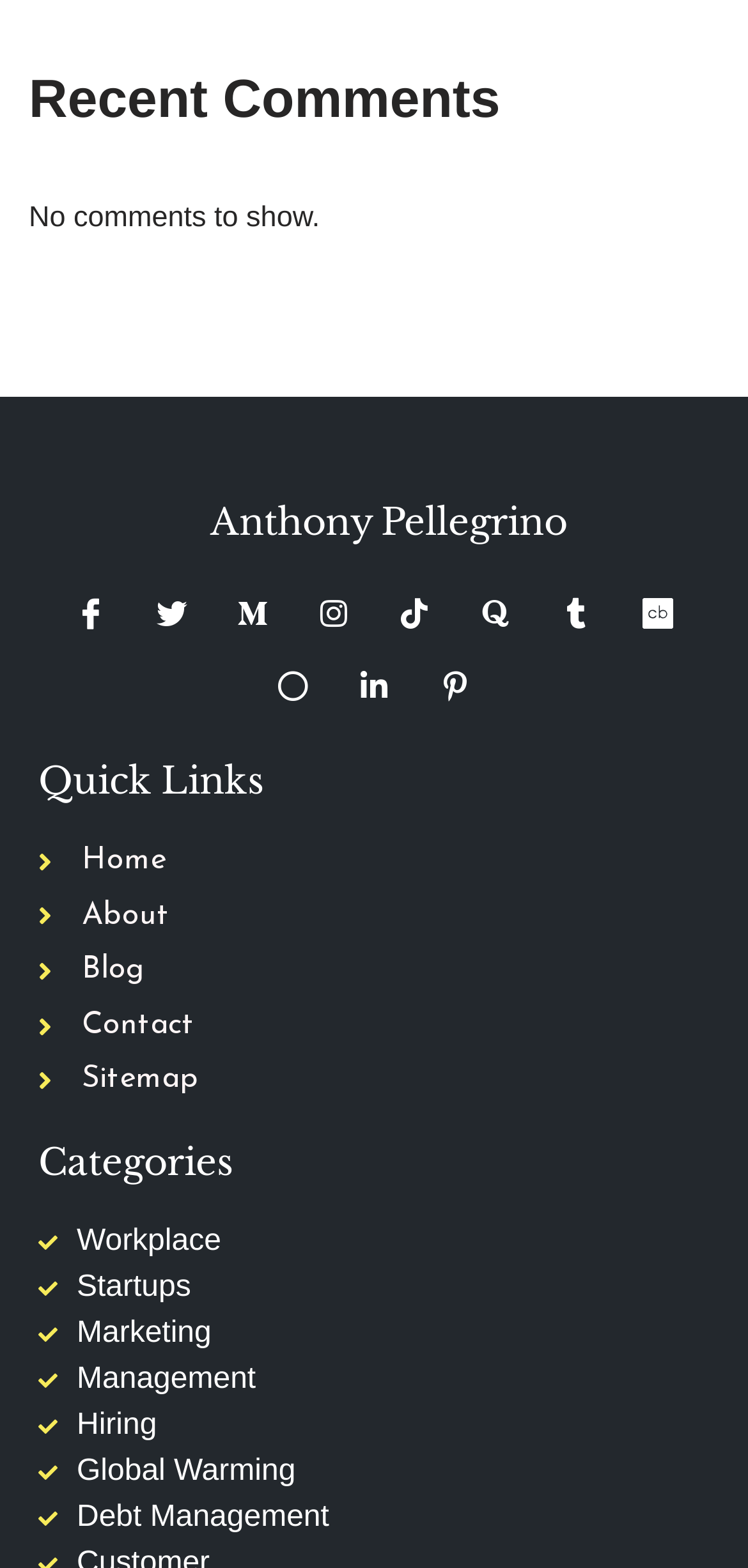Please use the details from the image to answer the following question comprehensively:
How many social media links are available?

I counted the number of social media links available on the webpage, which are Facebook, Twitter, Medium, Instagram, TikTok, Quora, Tumblr, Crunchbase, and Golden. There are 9 social media links in total.